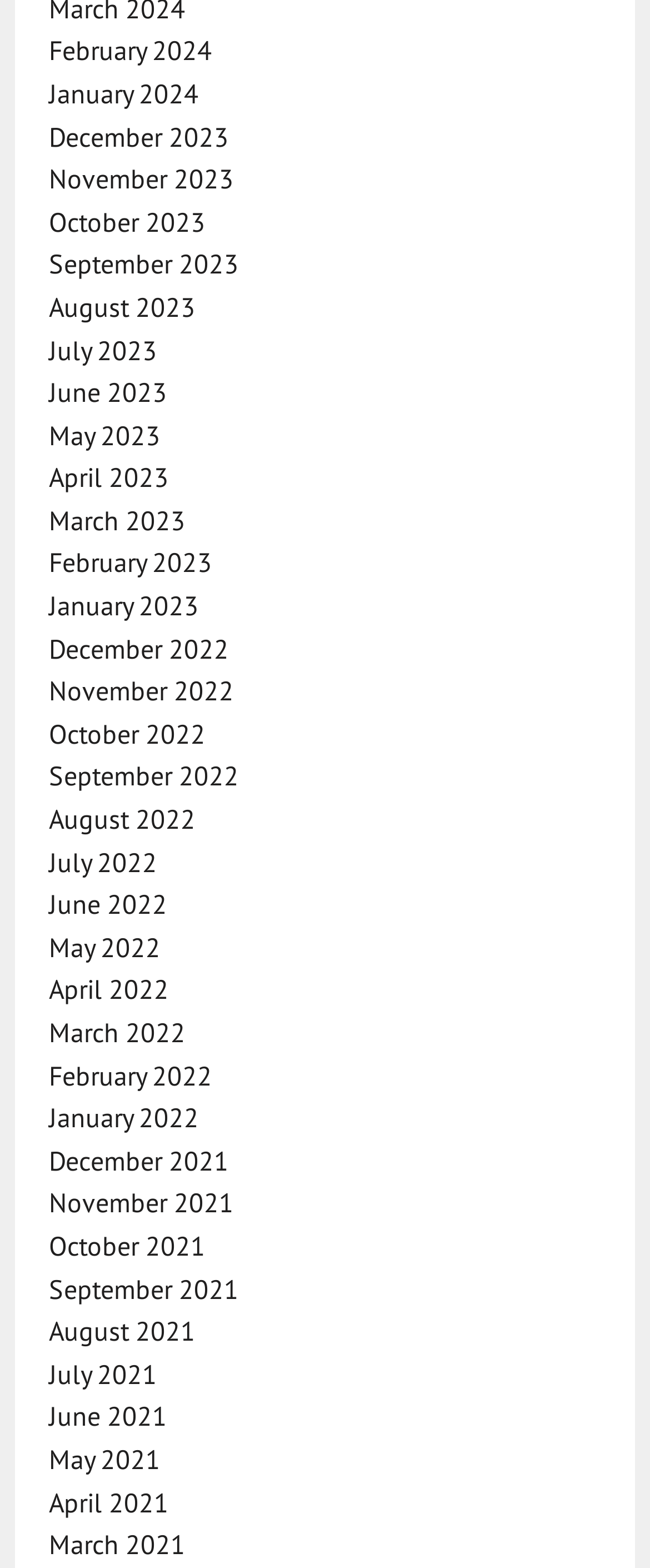Using the information in the image, give a detailed answer to the following question: What is the latest month available?

By examining the list of links, I found that the latest month available is February 2024, which is located at the top of the list.